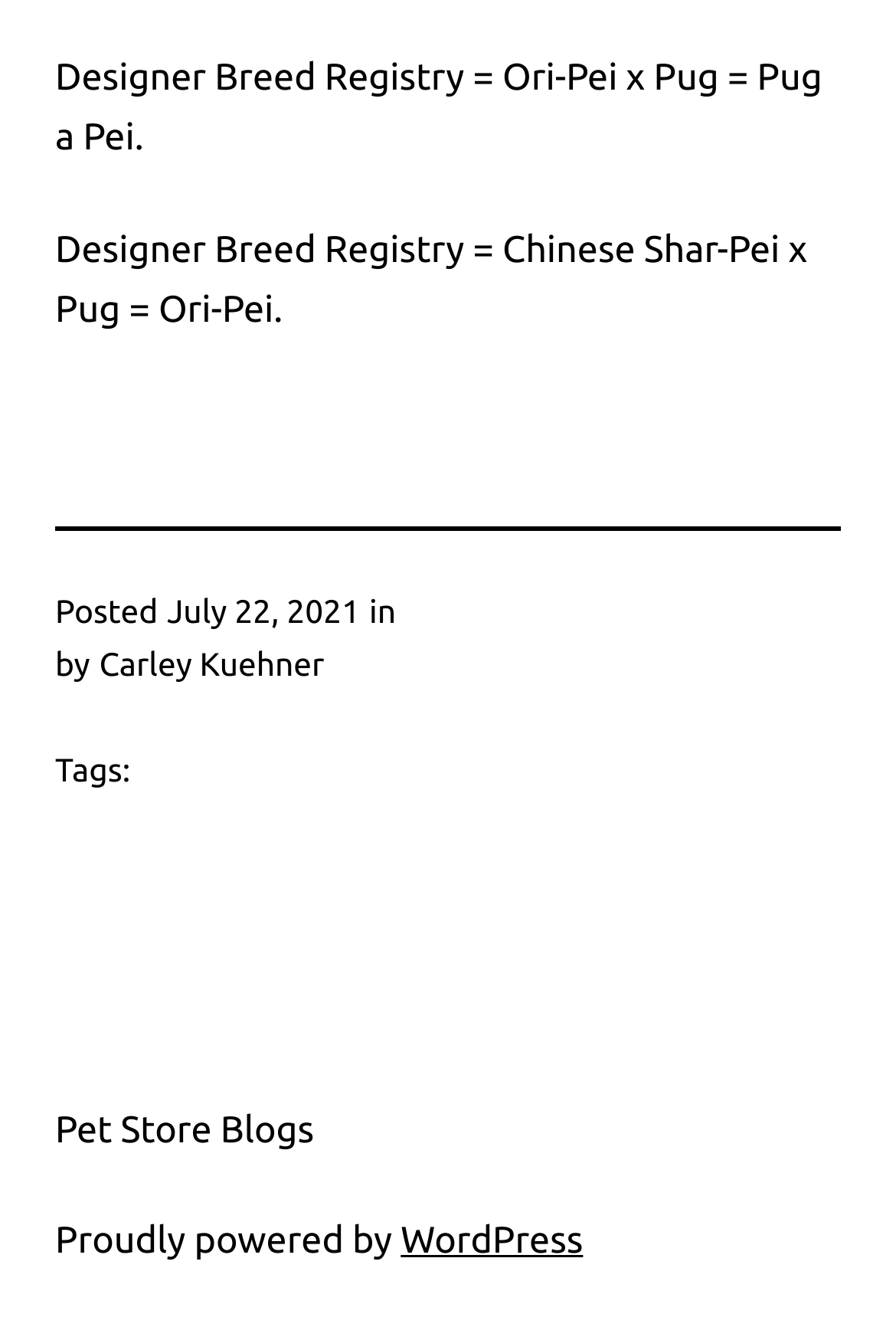What is the category of the blog post?
Using the details from the image, give an elaborate explanation to answer the question.

The category of the blog post is mentioned in the link element, which says 'Pet Store Blogs'.